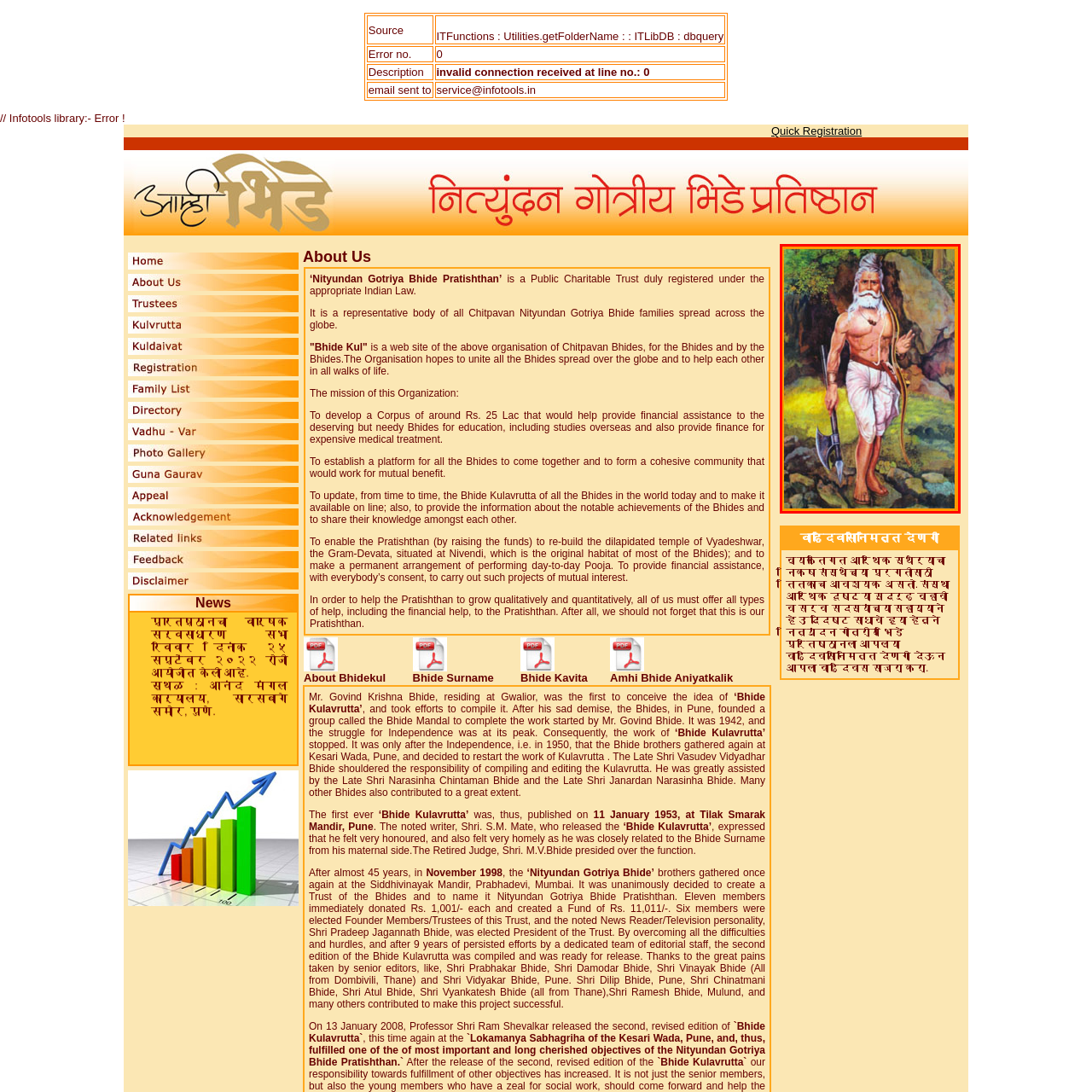Explain in detail what is depicted in the image enclosed by the red boundary.

The image depicts a figure embodying a traditional warrior or sage, characterized by his long white hair and beard, which convey wisdom and experience. He stands confidently in a natural setting, wearing a simple, light-colored dhoti that reflects cultural attire. In his right hand, he holds a large axe, symbolizing strength and valor, while his left hand is raised in a gesture that seems to indicate knowledge or instruction. The background features a lush, green landscape, enhancing the portrayal of a serene but powerful character rooted in nature. This image likely embodies themes of heroism, spirituality, and a deep connection to cultural heritage.